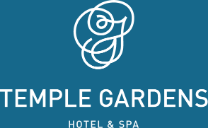Answer the following inquiry with a single word or phrase:
What is written in bold, uppercase letters?

TEMPLE GARDENS